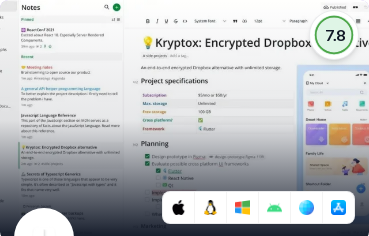How many operating systems are compatible with this application?
Please look at the screenshot and answer using one word or phrase.

4